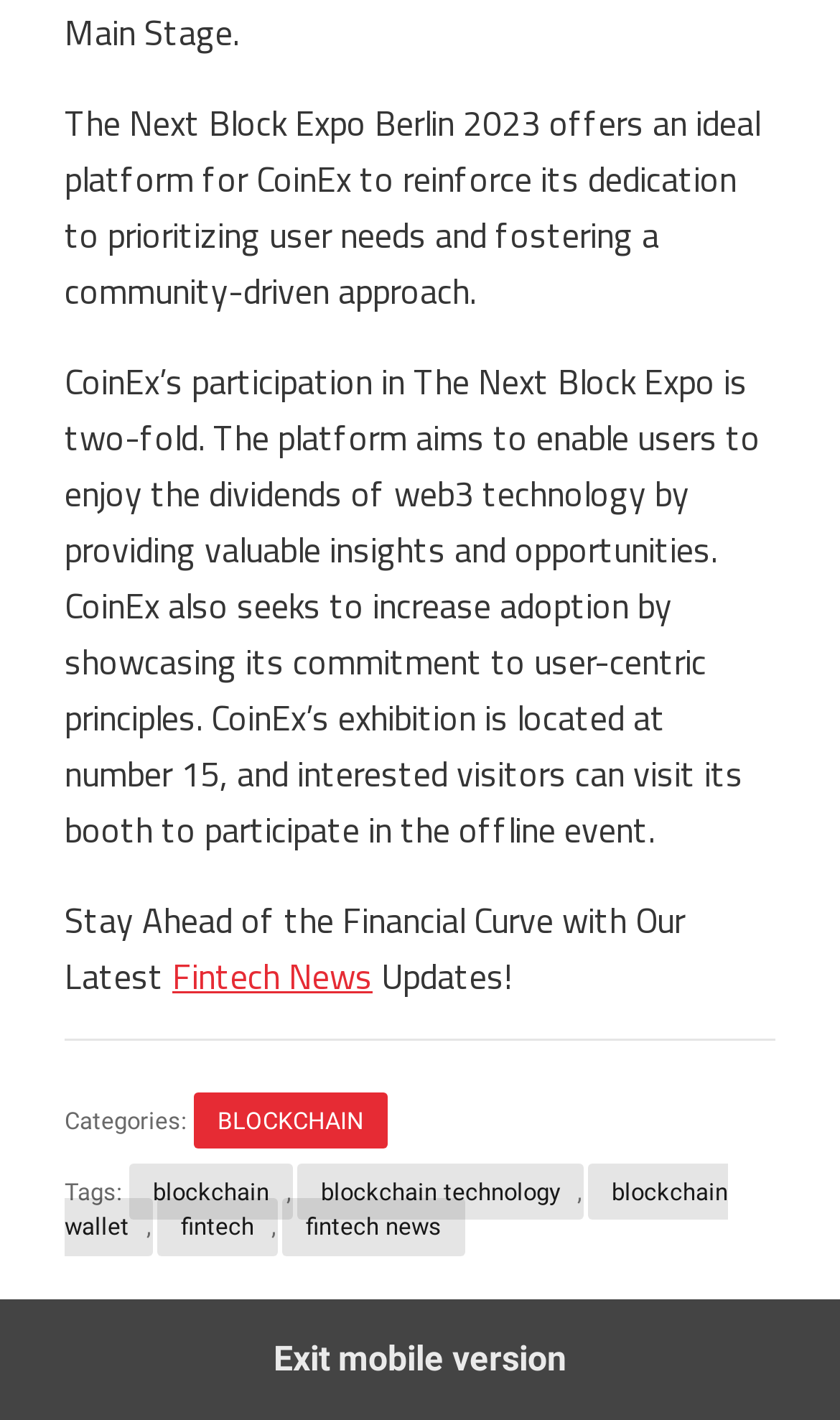Provide a brief response to the question using a single word or phrase: 
What is the topic of the latest updates?

Fintech News